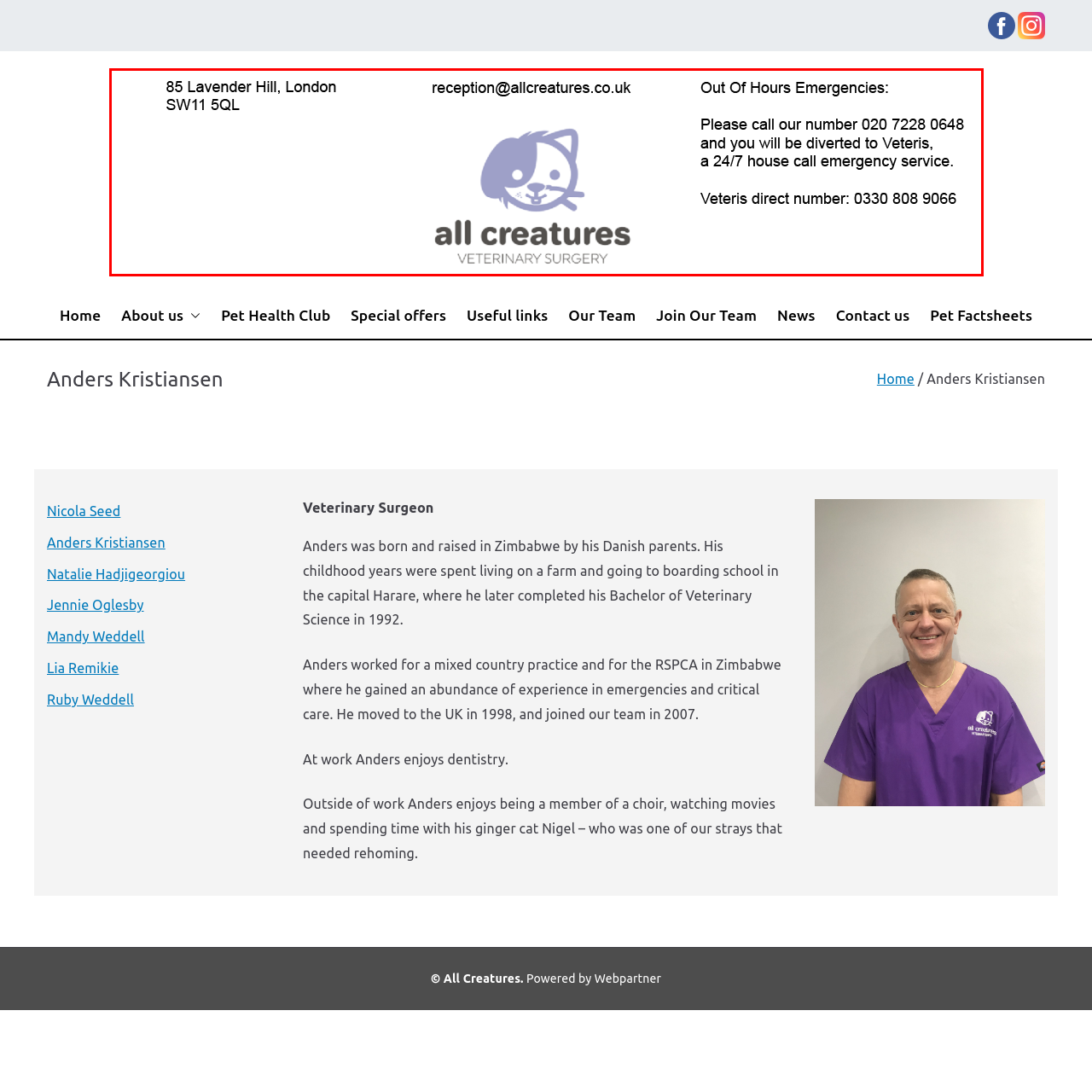Direct your attention to the segment of the image enclosed by the red boundary and answer the ensuing question in detail: What is the emergency number for Veteris?

The direct emergency number for Veteris is provided alongside the out-of-hours emergency information, which pet owners can call in case of an emergency.